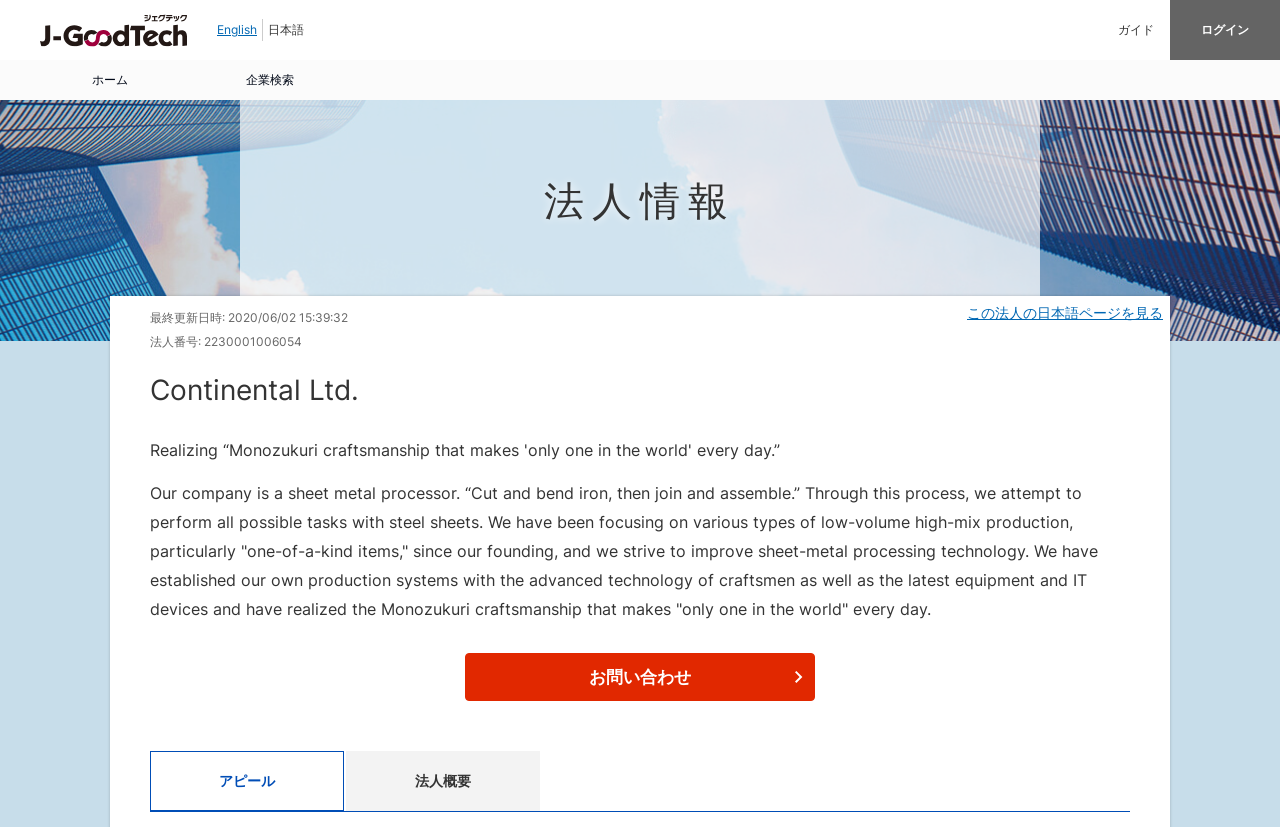What is the company's goal?
Provide a detailed answer to the question using information from the image.

According to the webpage, the company strives to improve sheet-metal processing technology and aims to realize the Monozukuri craftsmanship that makes 'only one in the world' every day, as stated in the paragraph under the '法人情報' heading.